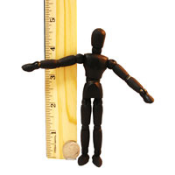Provide a brief response to the question below using one word or phrase:
What is the purpose of the quarter on the ruler?

To show scale